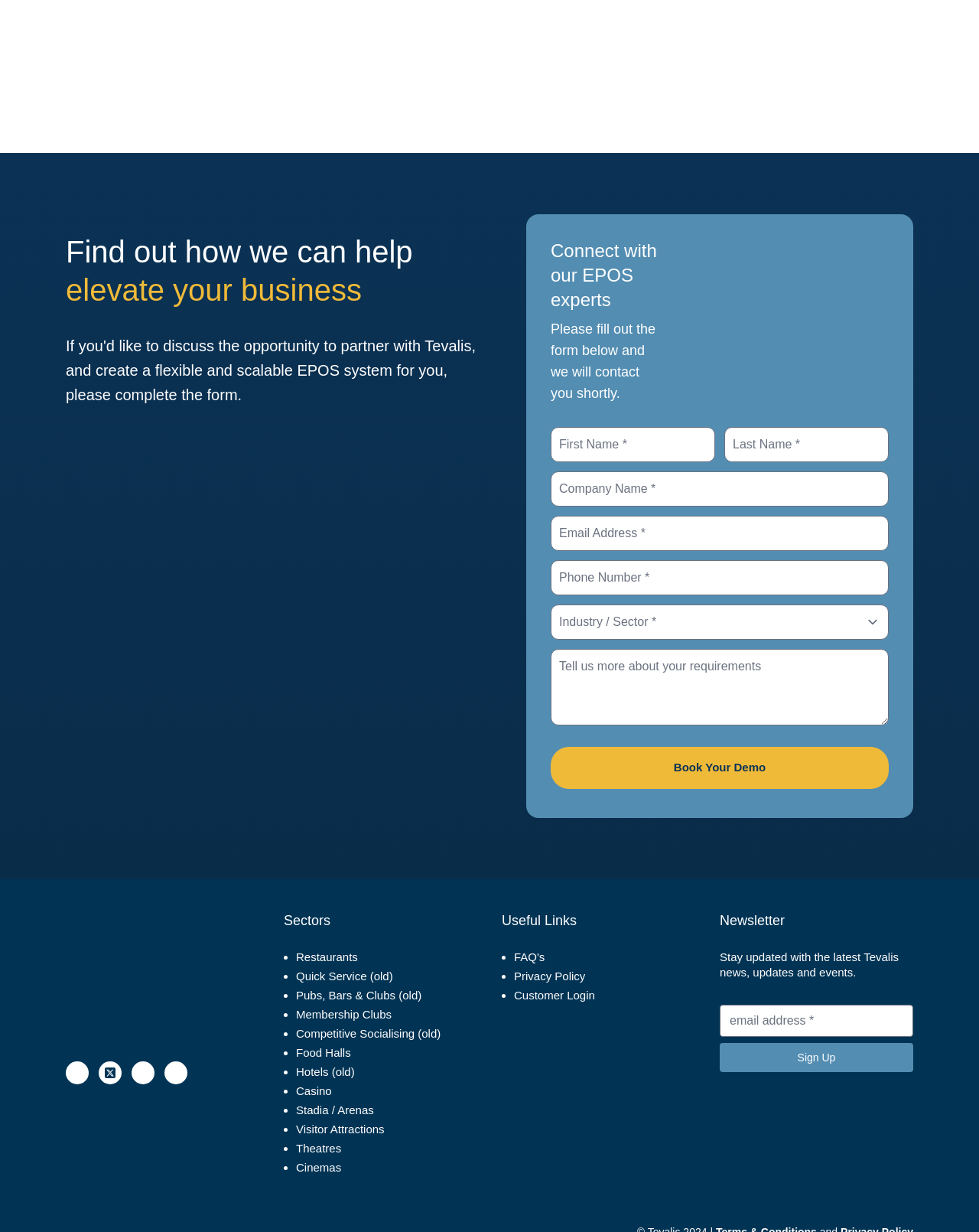Specify the bounding box coordinates of the area that needs to be clicked to achieve the following instruction: "Visit the Facebook page".

[0.067, 0.861, 0.091, 0.88]